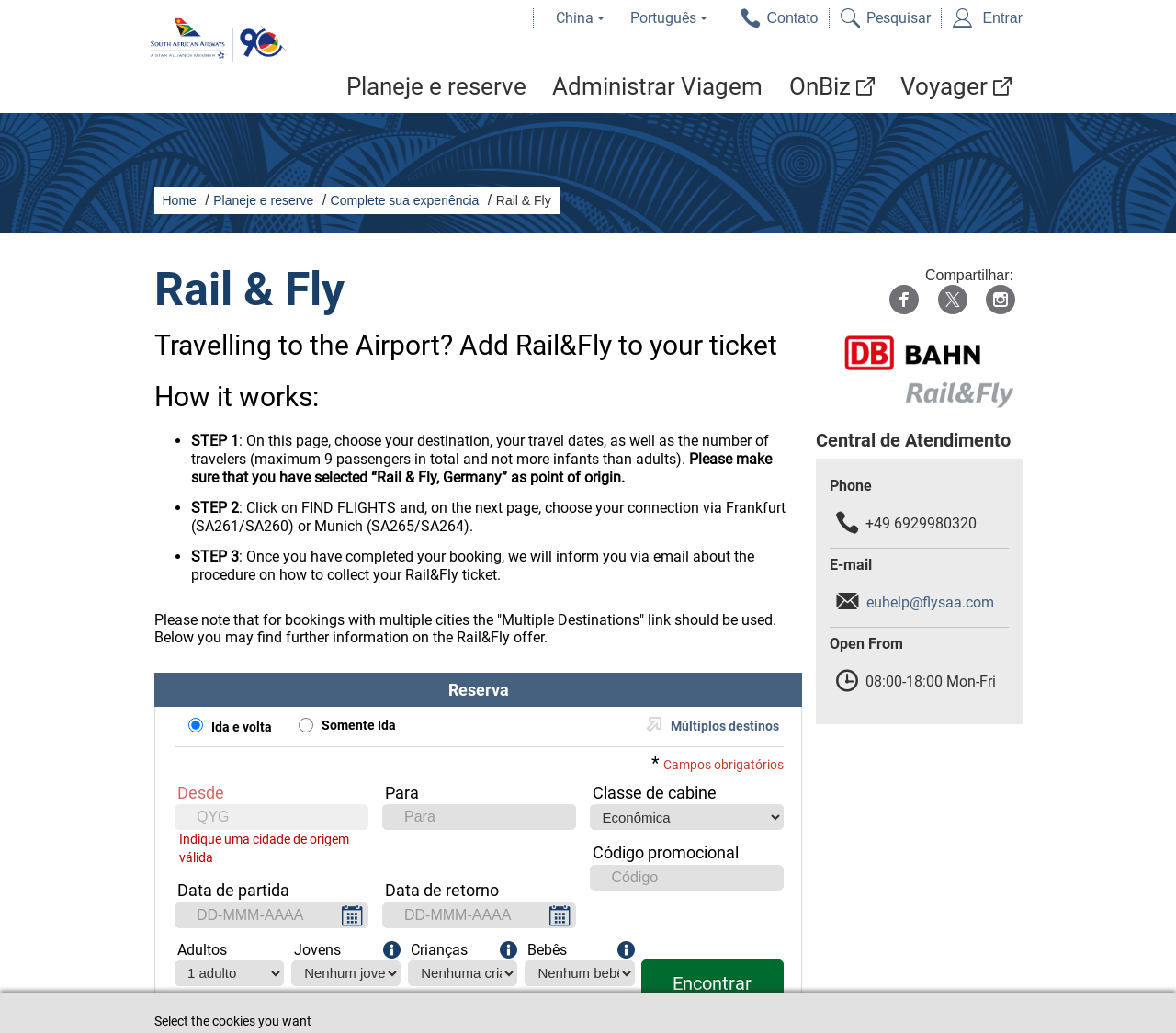Using the element description: "Acima de 9 pessoas", determine the bounding box coordinates for the specified UI element. The coordinates should be four float numbers between 0 and 1, [left, top, right, bottom].

[0.152, 0.964, 0.242, 1.0]